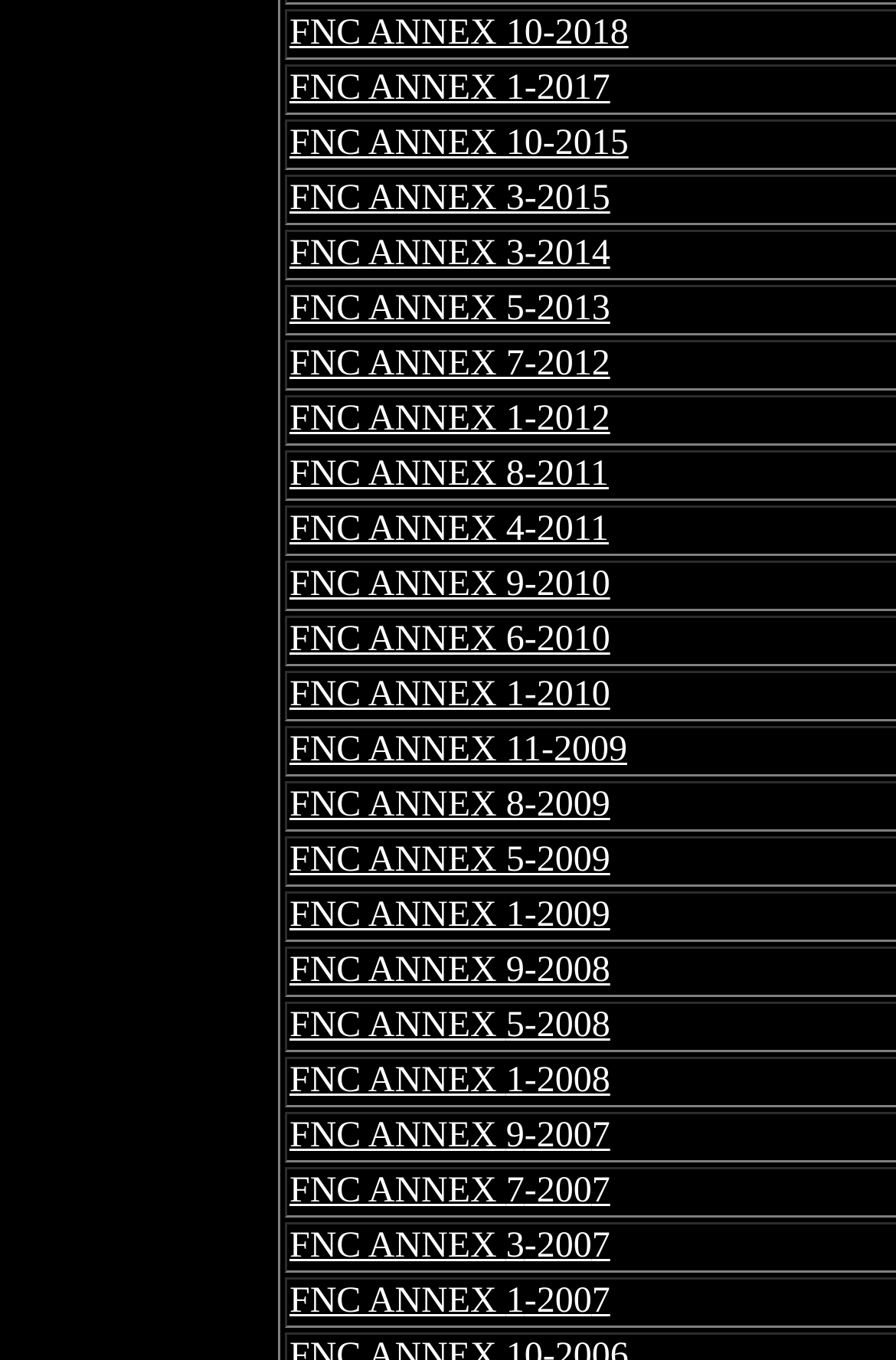Respond to the question with just a single word or phrase: 
What is the vertical position of the link 'FNC ANNEX 5-2009'?

middle